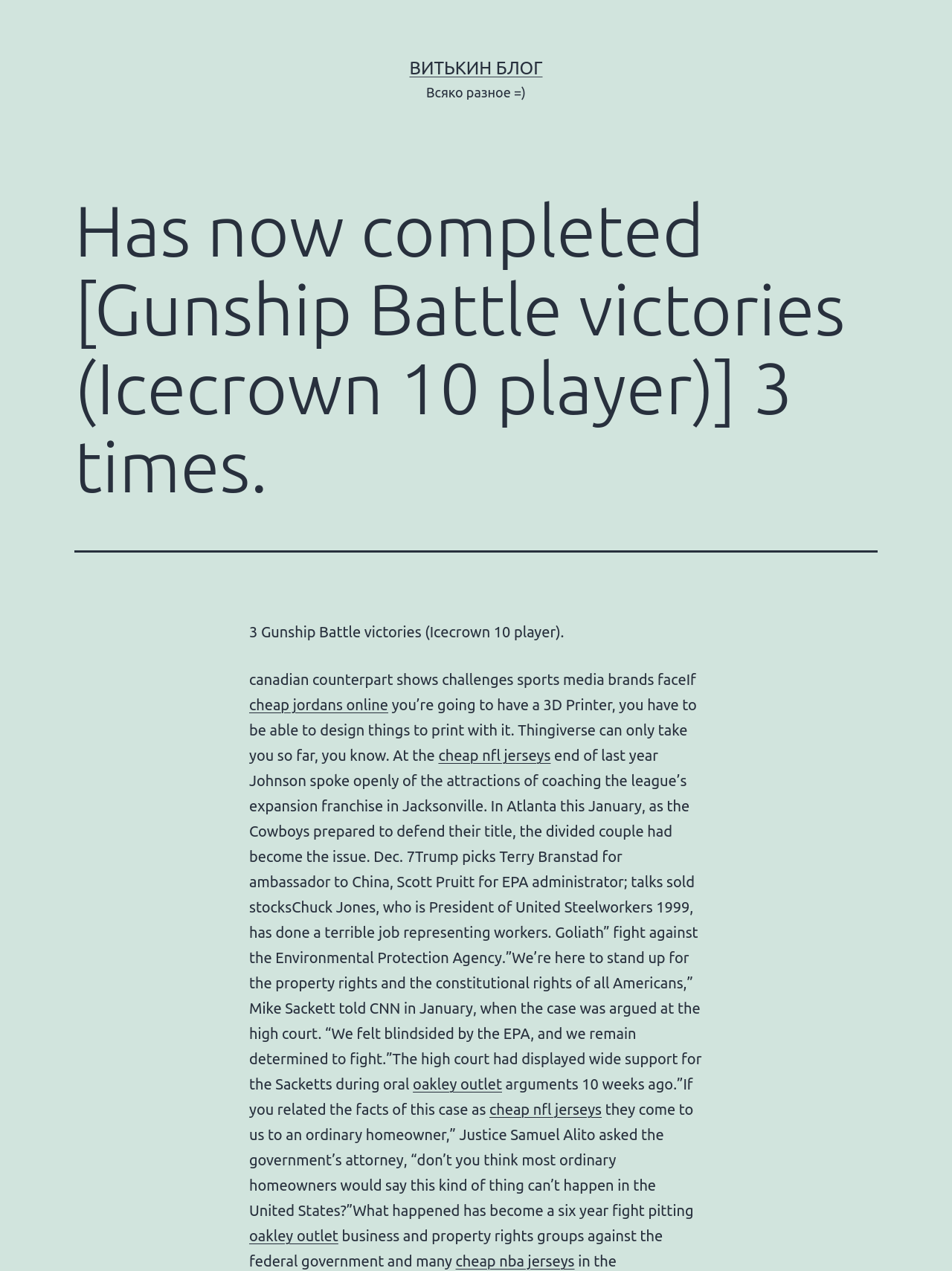Give the bounding box coordinates for the element described by: "cheap nfl jerseys".

[0.46, 0.587, 0.578, 0.601]